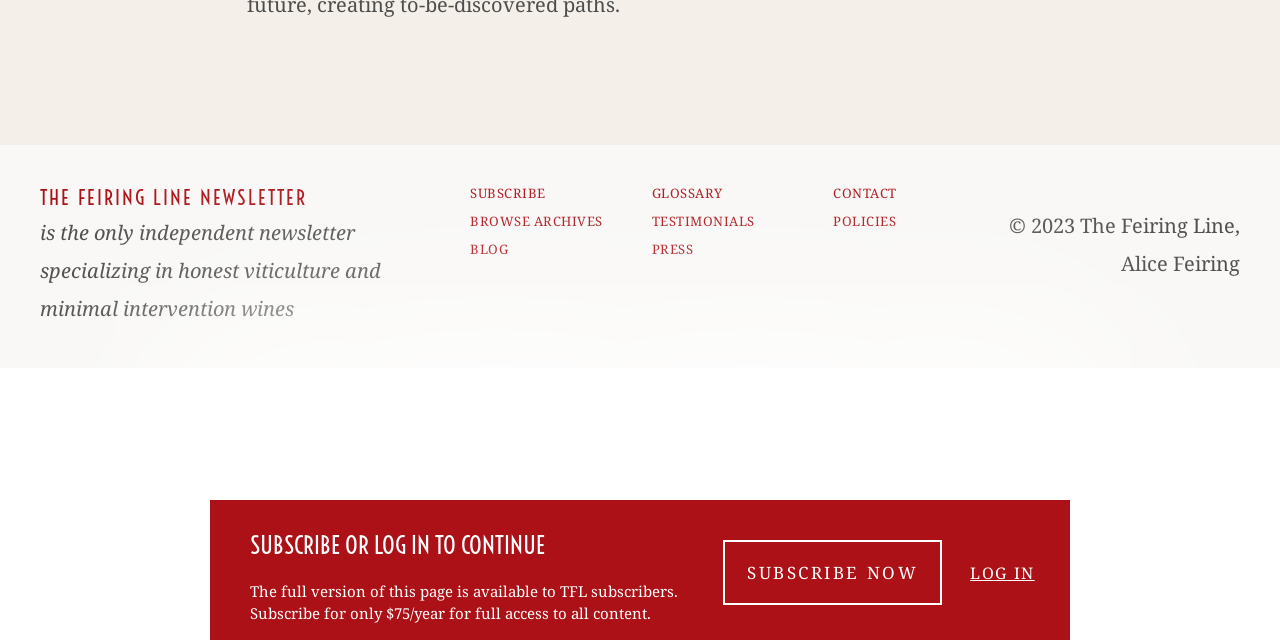Given the element description, predict the bounding box coordinates in the format (top-left x, top-left y, bottom-right x, bottom-right y). Make sure all values are between 0 and 1. Here is the element description: Log in

[0.758, 0.878, 0.808, 0.912]